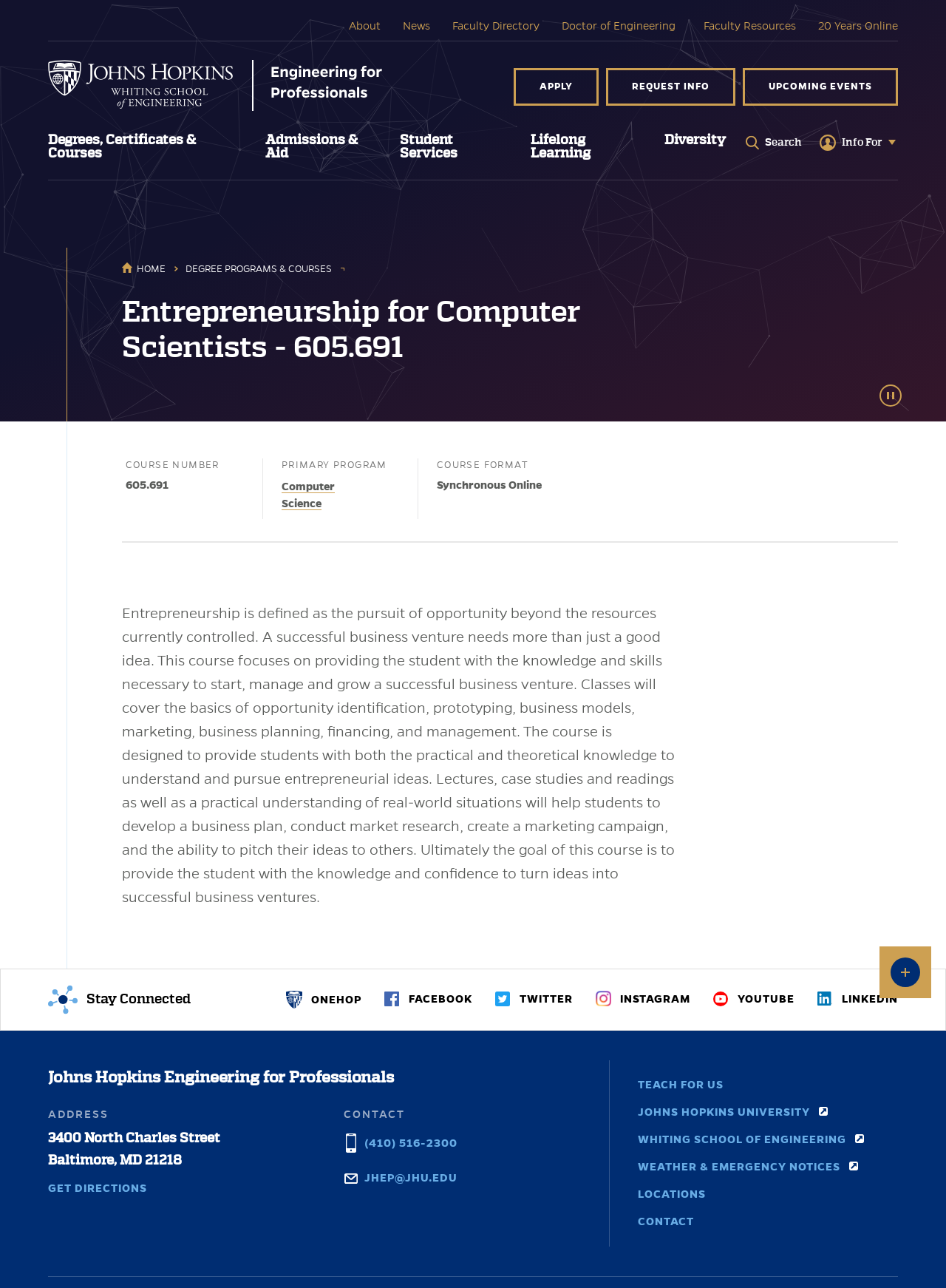Locate the bounding box coordinates for the element described below: "Entry Entry Video Image". The coordinates must be four float values between 0 and 1, formatted as [left, top, right, bottom].

None